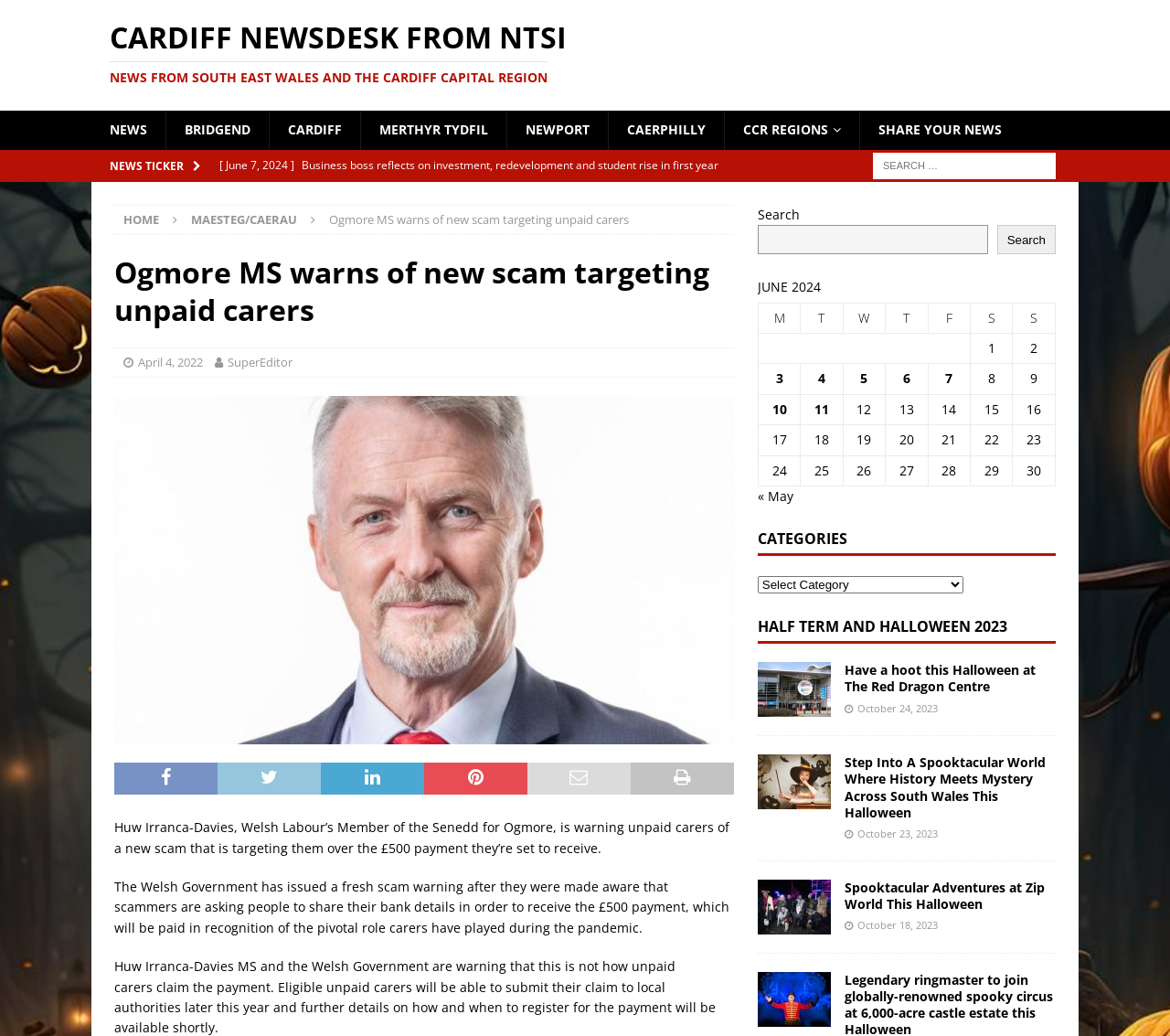Please identify the bounding box coordinates of the area that needs to be clicked to follow this instruction: "Read news from Cardiff".

[0.23, 0.107, 0.308, 0.145]